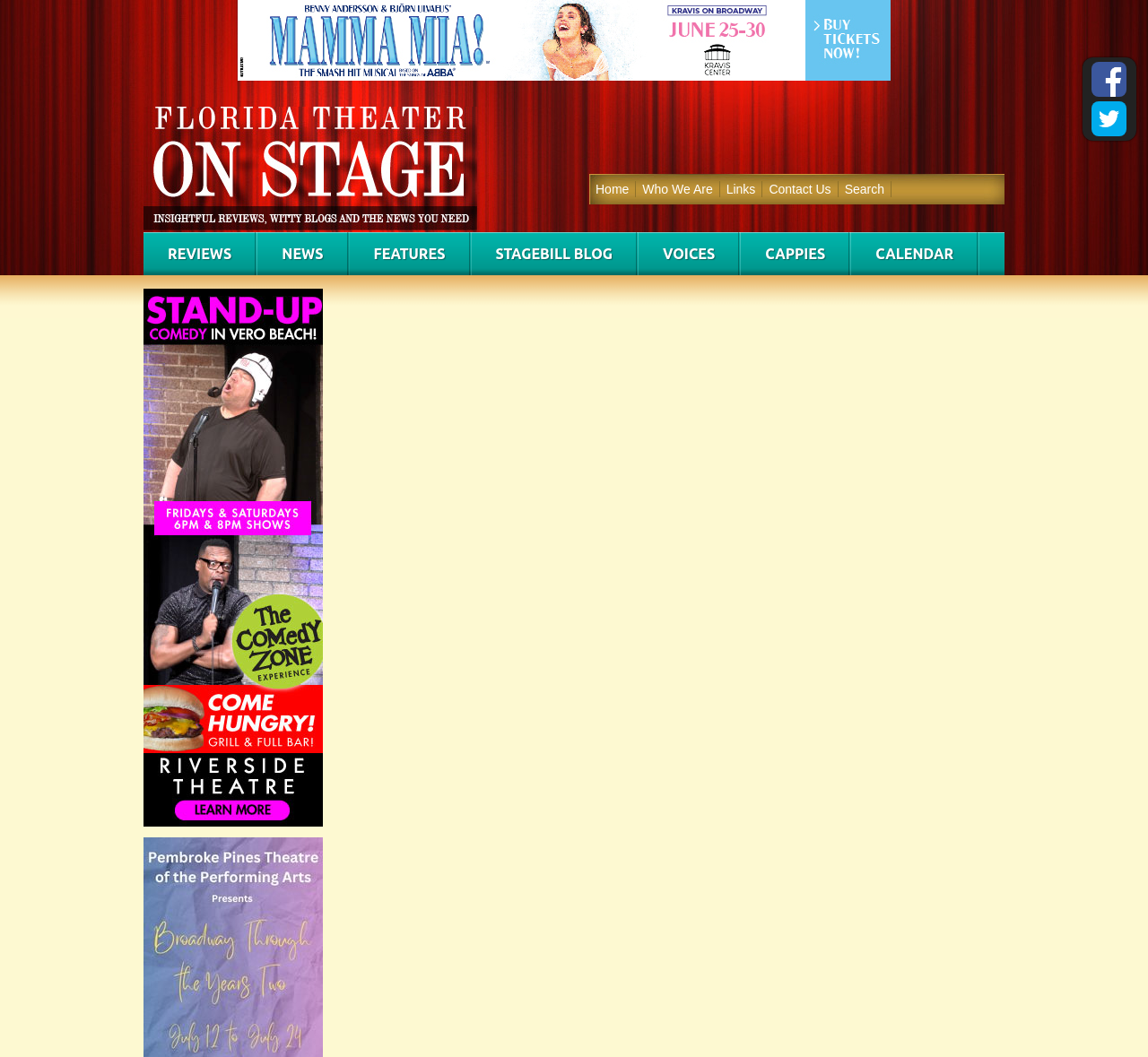What is the name of the play?
Please answer the question with as much detail as possible using the screenshot.

The root element has the text 'Little Shop of Horrors | Florida Theater On Stage', which suggests that 'Little Shop of Horrors' is the name of the play.